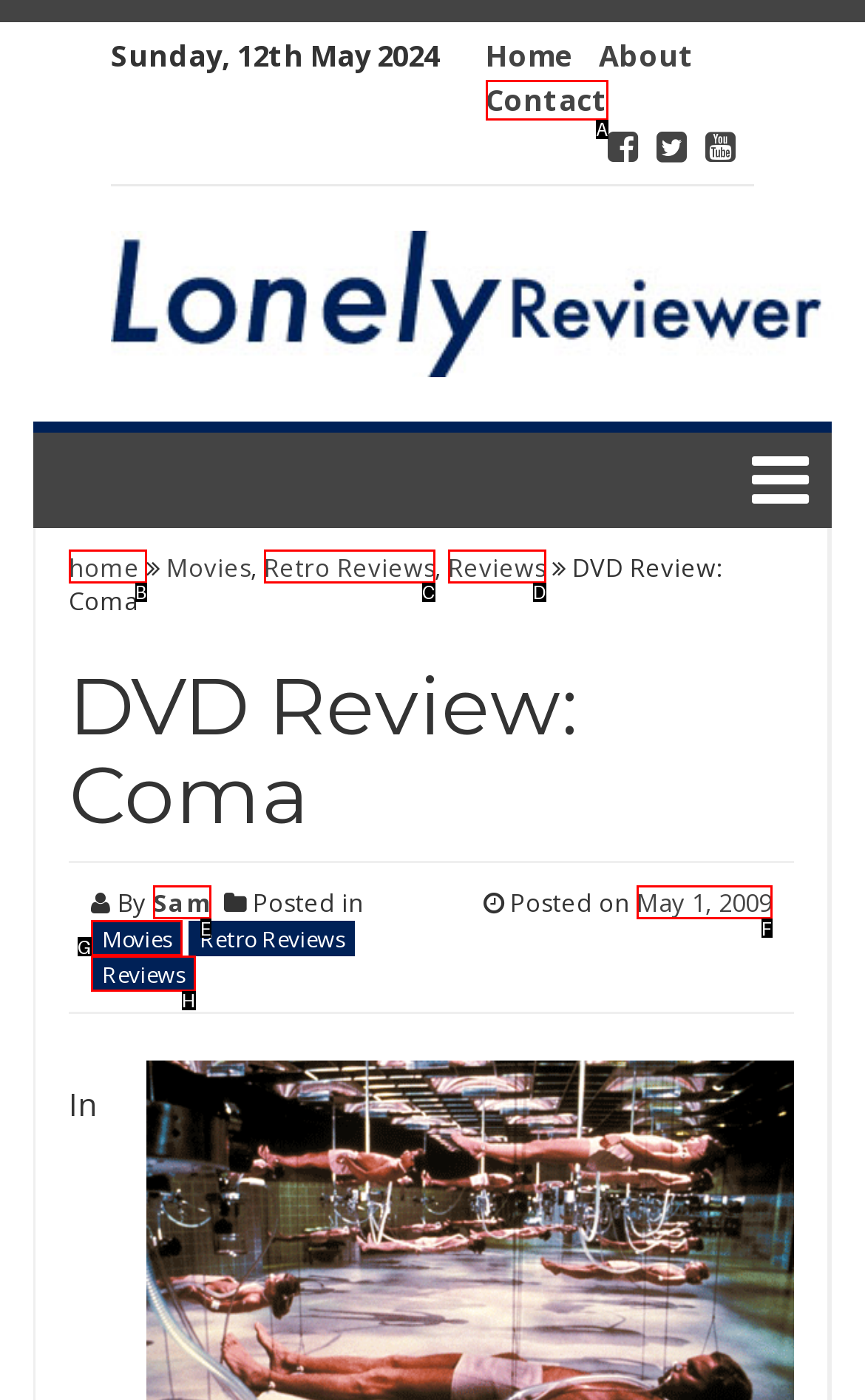Identify the option that corresponds to the given description: May 1, 2009July 22, 2012. Reply with the letter of the chosen option directly.

F